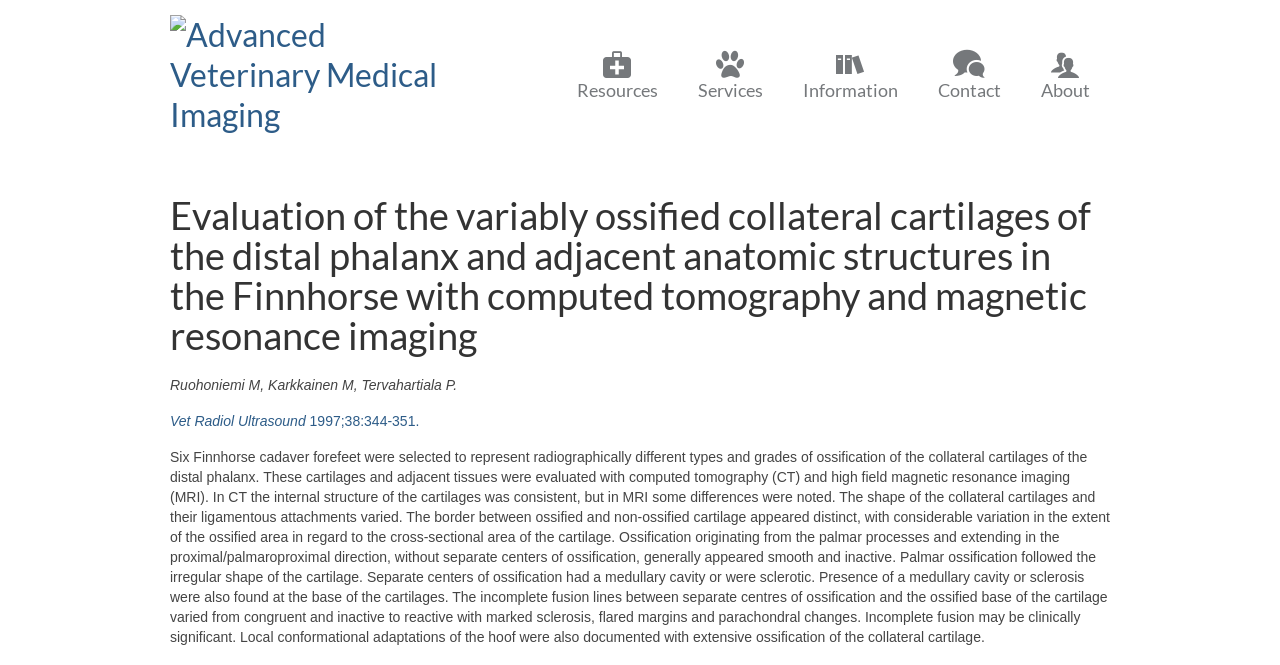What is the significance of incomplete fusion lines?
Answer the question with a single word or phrase derived from the image.

Clinically significant